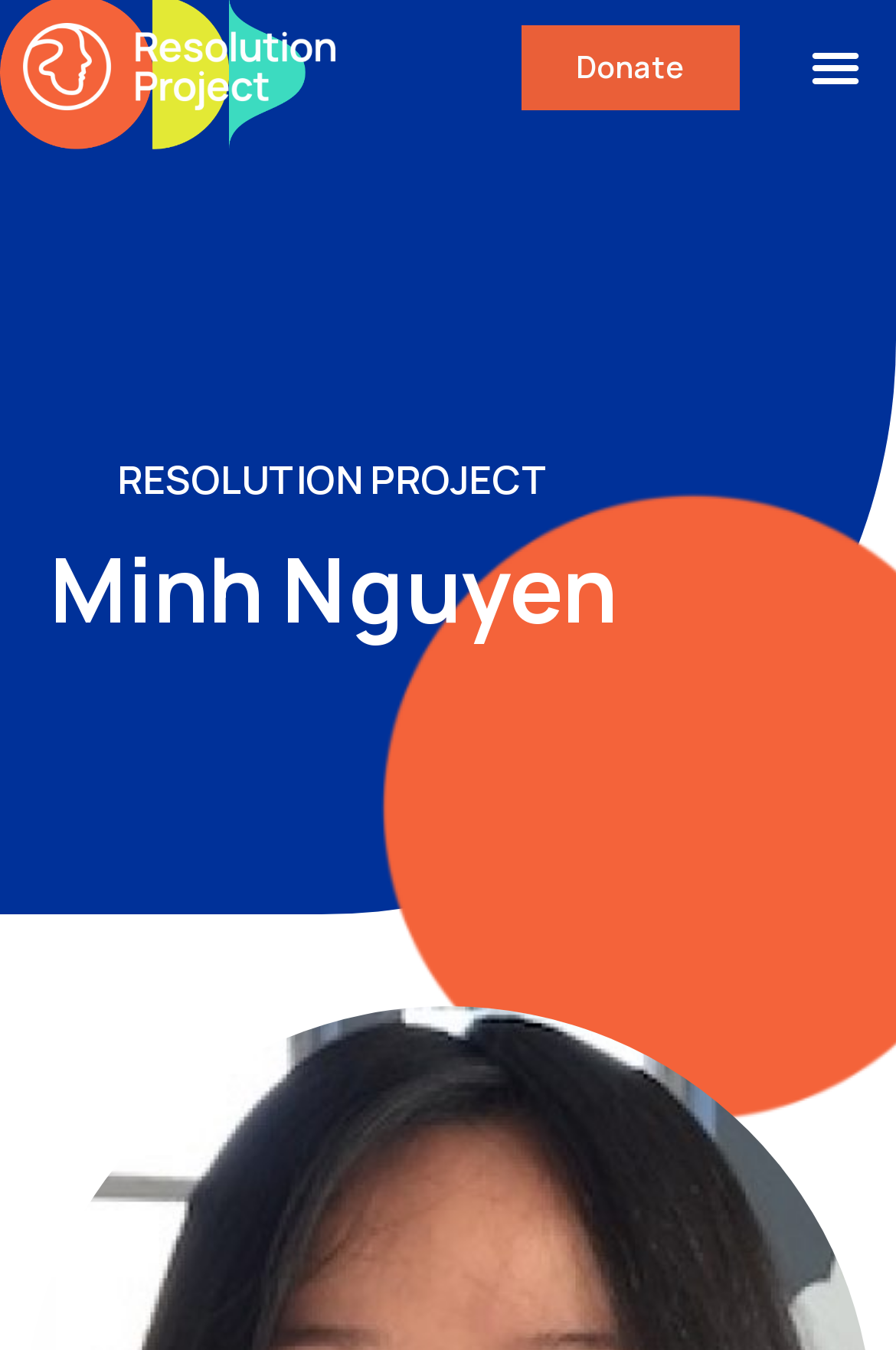From the screenshot, find the bounding box of the UI element matching this description: "Menu". Supply the bounding box coordinates in the form [left, top, right, bottom], each a float between 0 and 1.

[0.89, 0.021, 0.974, 0.078]